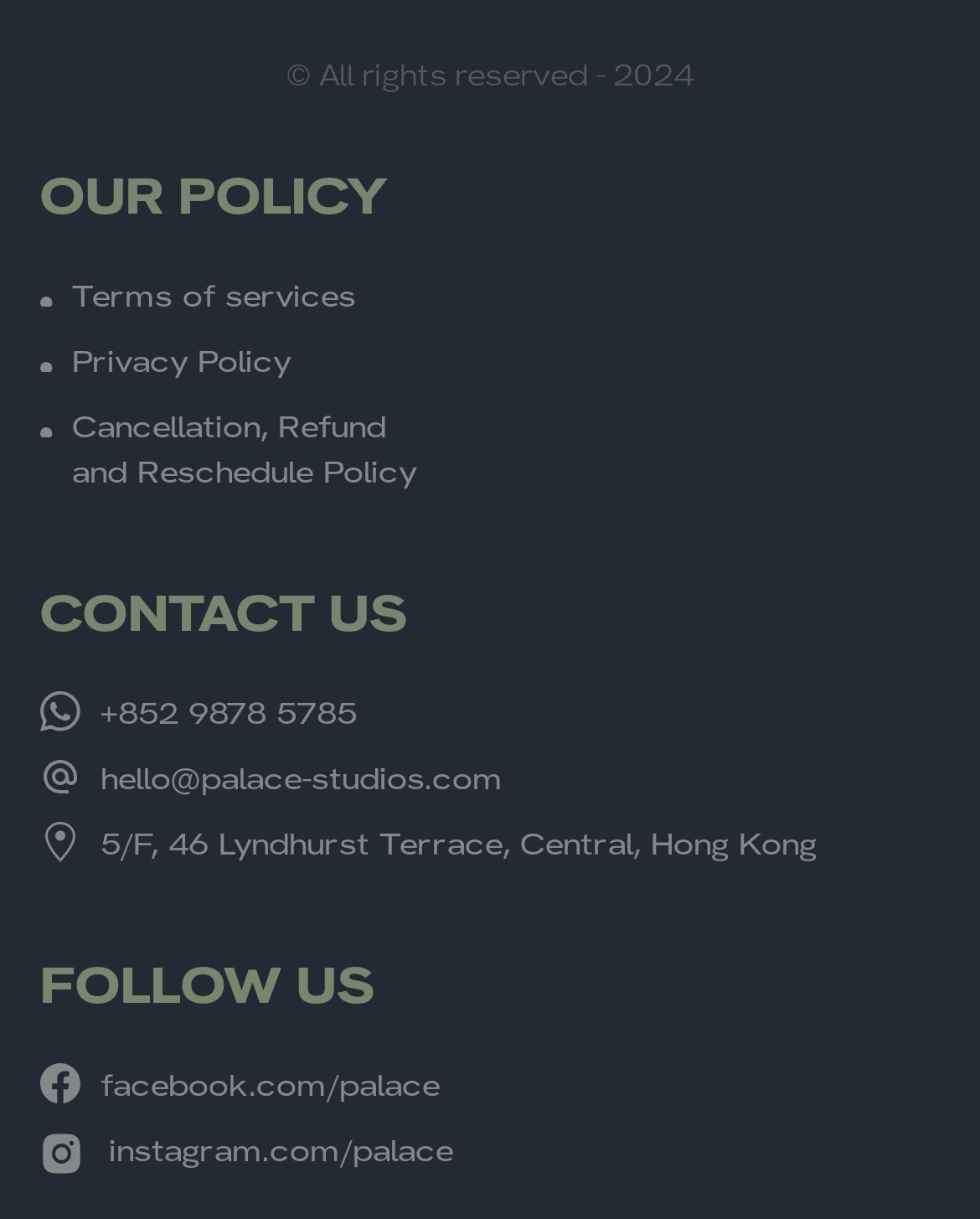Could you specify the bounding box coordinates for the clickable section to complete the following instruction: "Follow us on facebook"?

[0.103, 0.873, 0.449, 0.91]